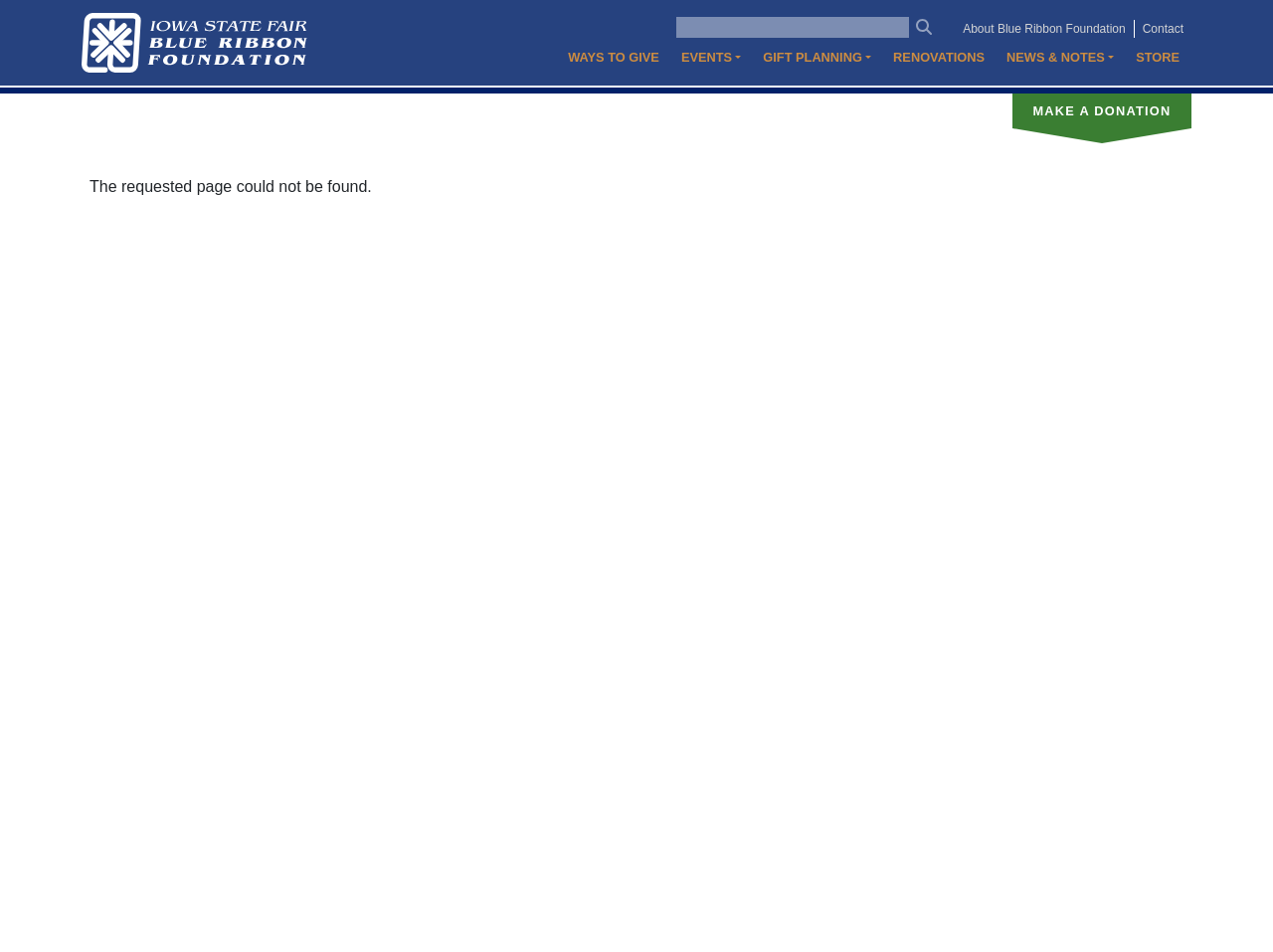What is the current page status?
Please provide a comprehensive and detailed answer to the question.

The webpage's meta description and the static text 'The requested page could not be found.' indicate that the current page is not available or does not exist.